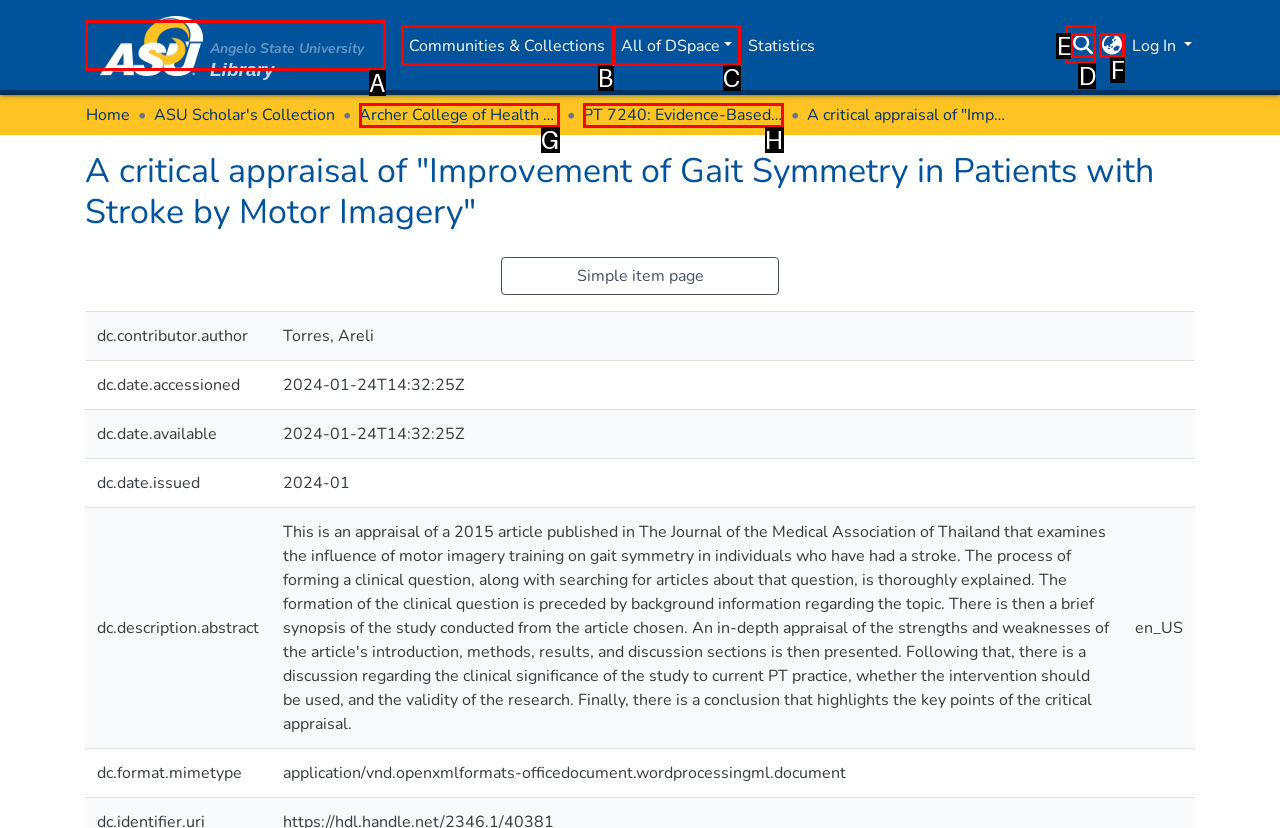Choose the letter that best represents the description: aria-label="Language switch" title="Language switch". Answer with the letter of the selected choice directly.

F